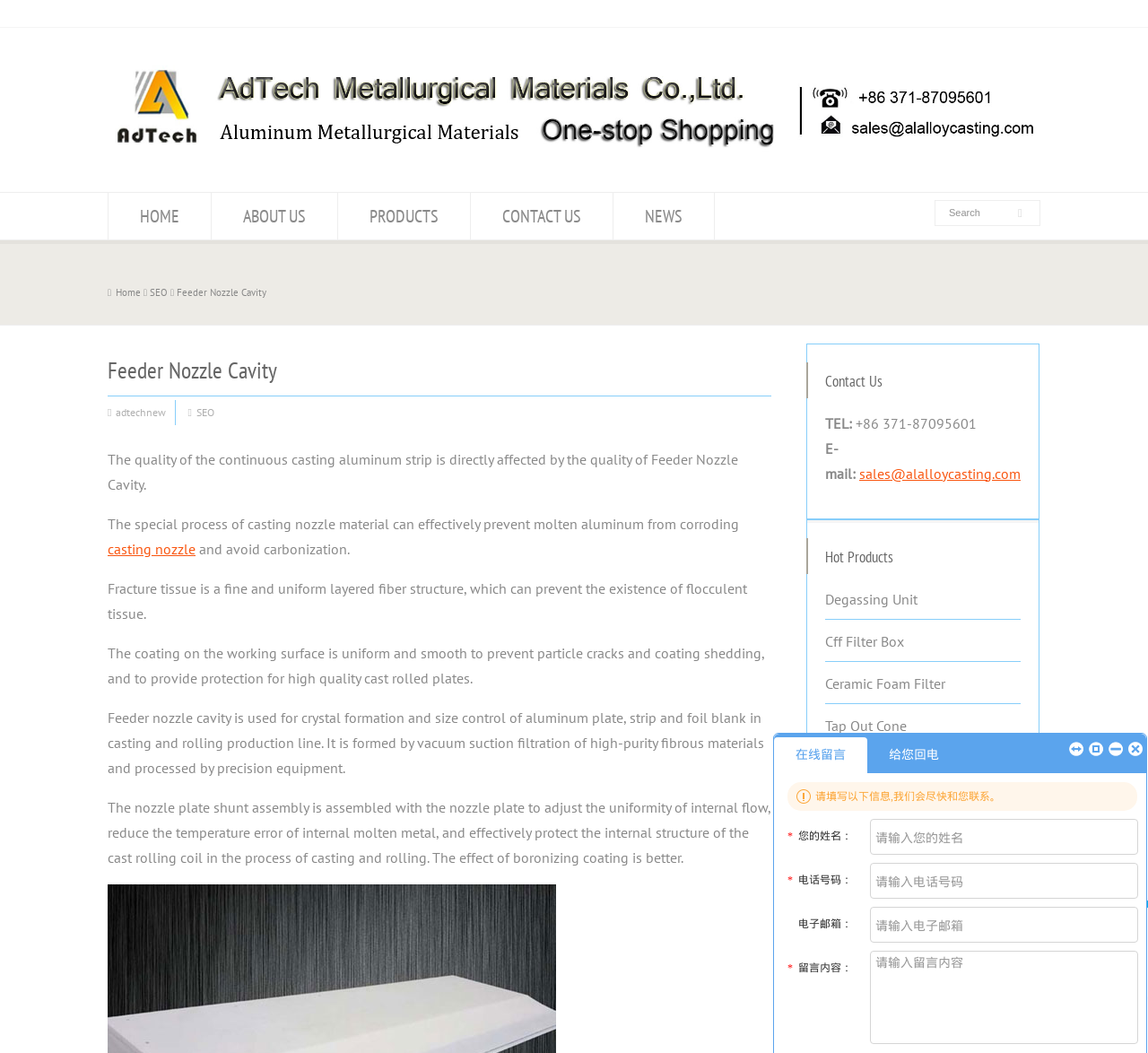Please provide a detailed answer to the question below based on the screenshot: 
What is the phone number listed?

I found the phone number in the 'Contact Us' section, where it is listed as 'TEL: +86 371-87095601'.